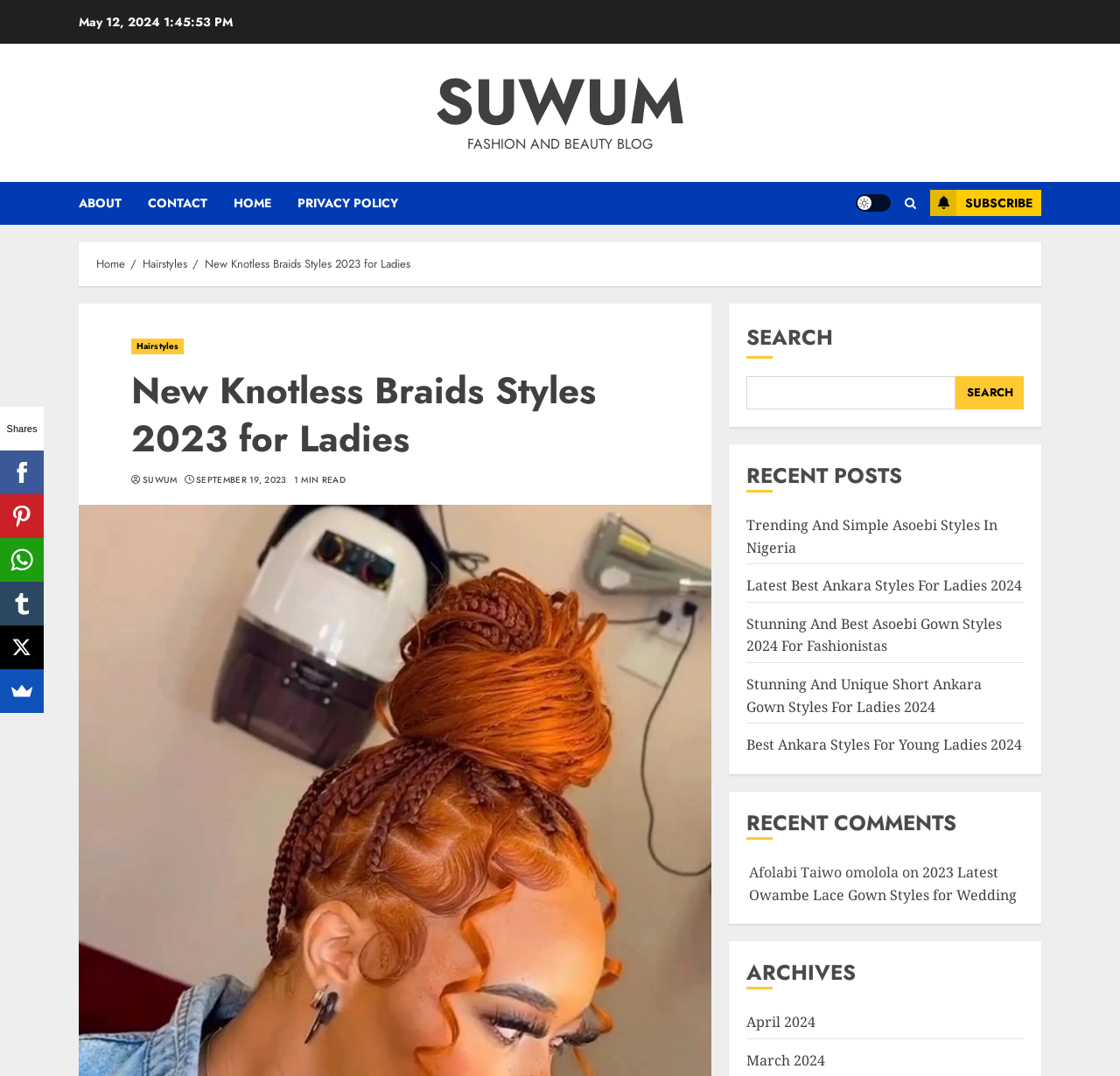Determine the bounding box for the UI element that matches this description: "Light/Dark Button".

[0.764, 0.181, 0.795, 0.197]